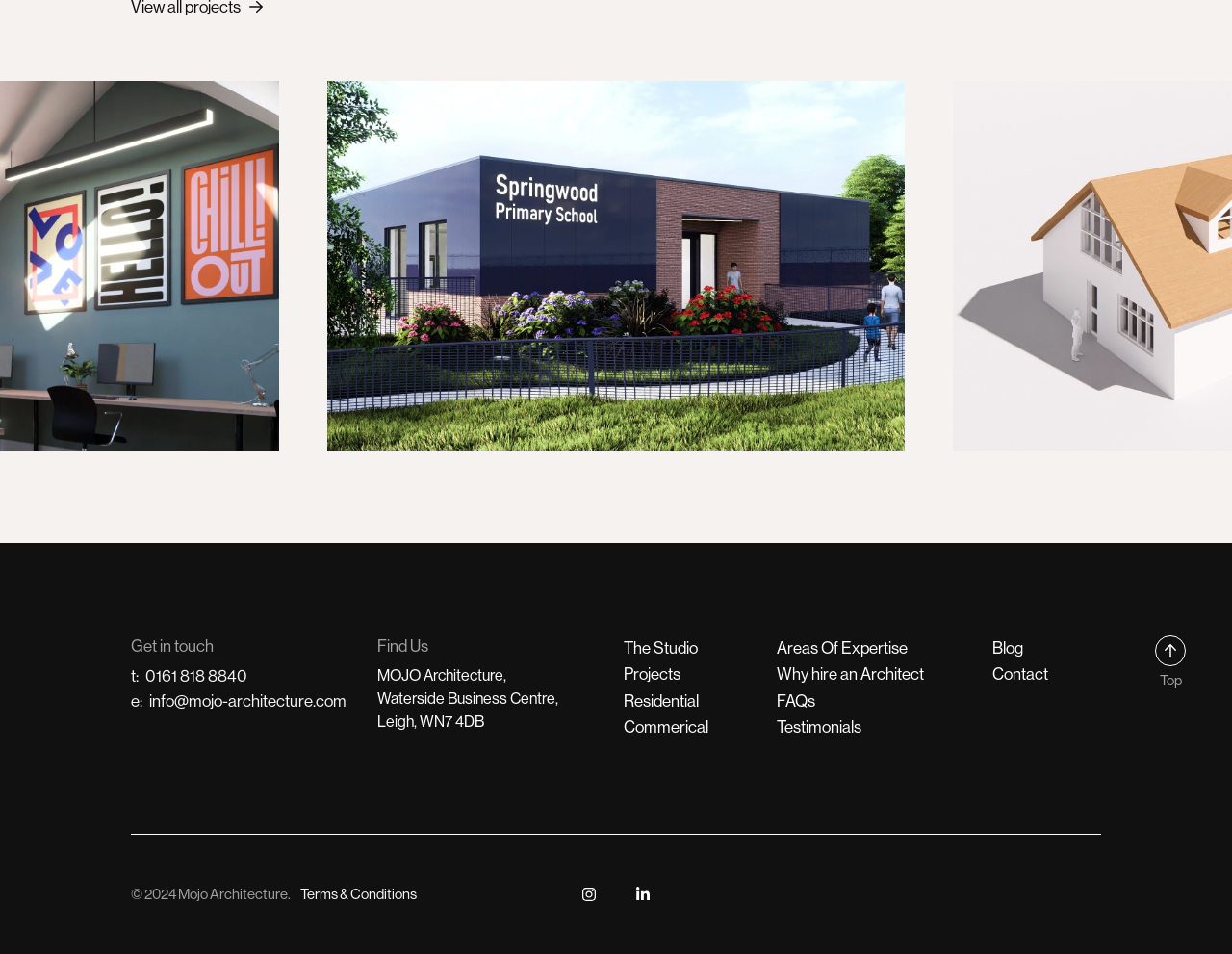Identify the bounding box coordinates of the section to be clicked to complete the task described by the following instruction: "Get in touch". The coordinates should be four float numbers between 0 and 1, formatted as [left, top, right, bottom].

[0.106, 0.666, 0.173, 0.687]